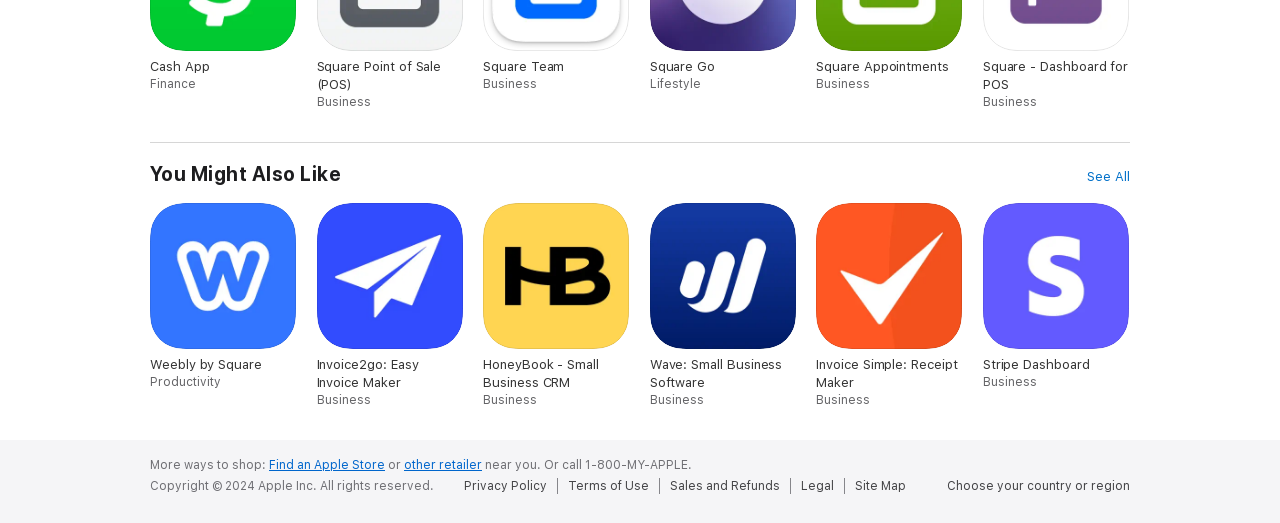Find the bounding box of the UI element described as follows: "Wave: Small Business Software Business".

[0.508, 0.387, 0.623, 0.779]